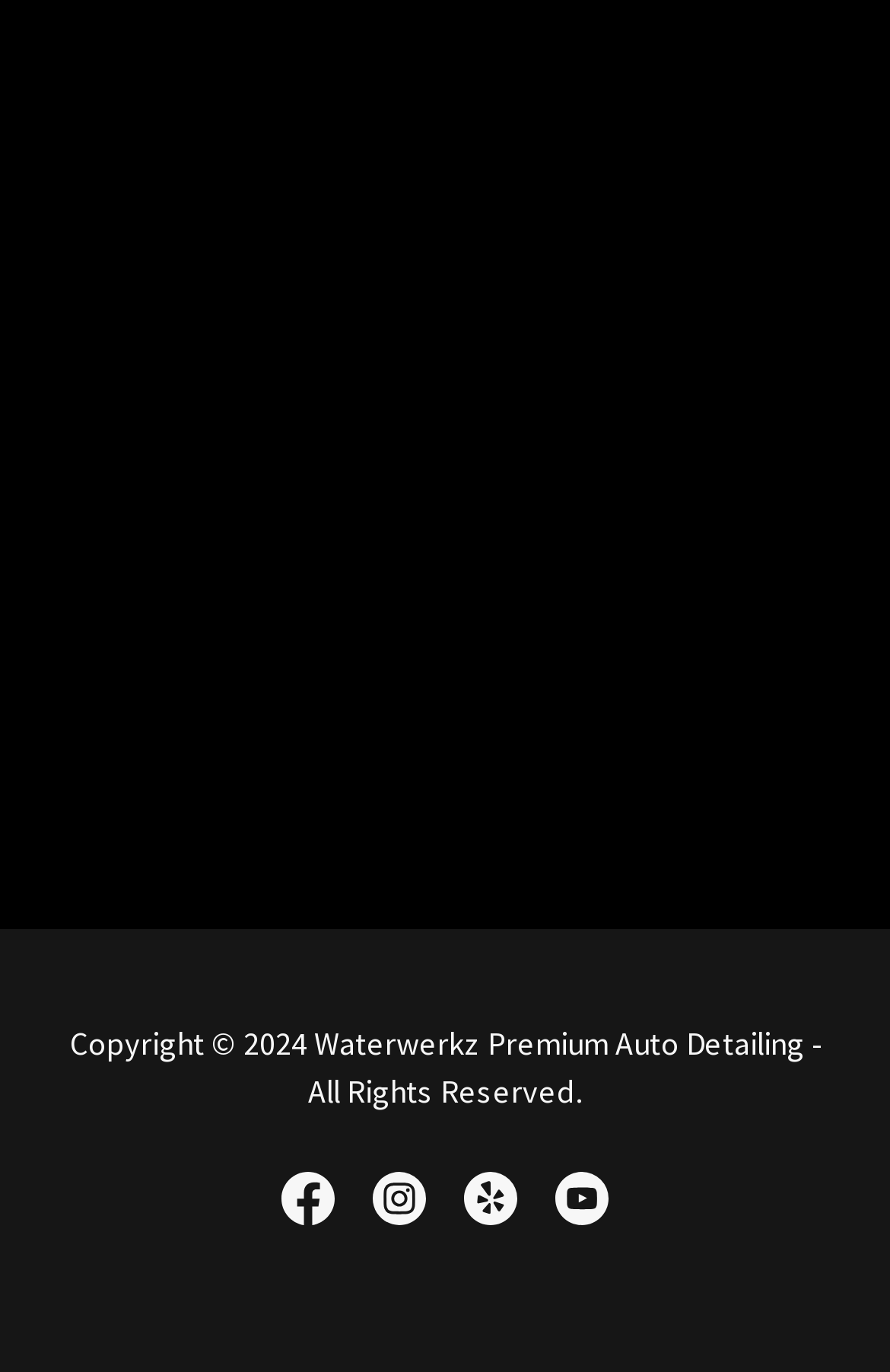From the given element description: "aria-label="Facebook Social Link"", find the bounding box for the UI element. Provide the coordinates as four float numbers between 0 and 1, in the order [left, top, right, bottom].

[0.295, 0.841, 0.397, 0.908]